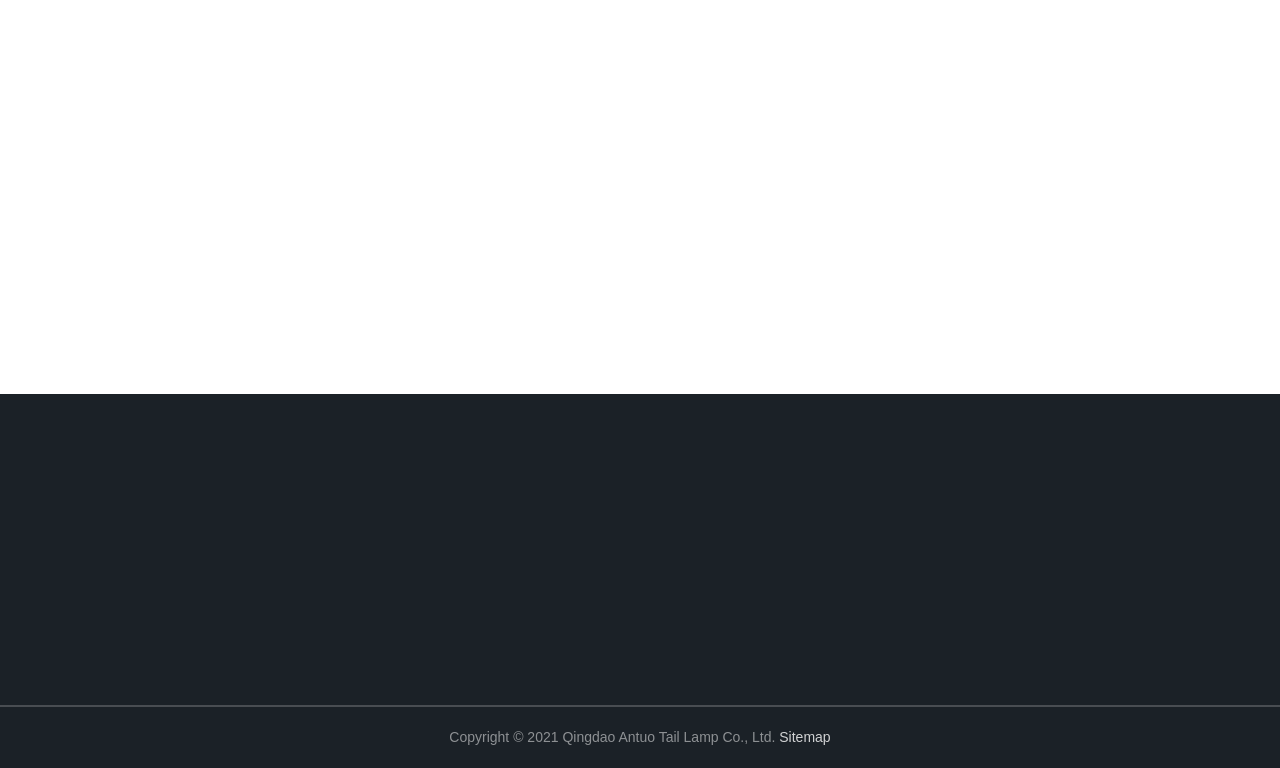Please answer the following question using a single word or phrase: 
What is the company name mentioned in the copyright notice?

Qingdao Antuo Tail Lamp Co., Ltd.